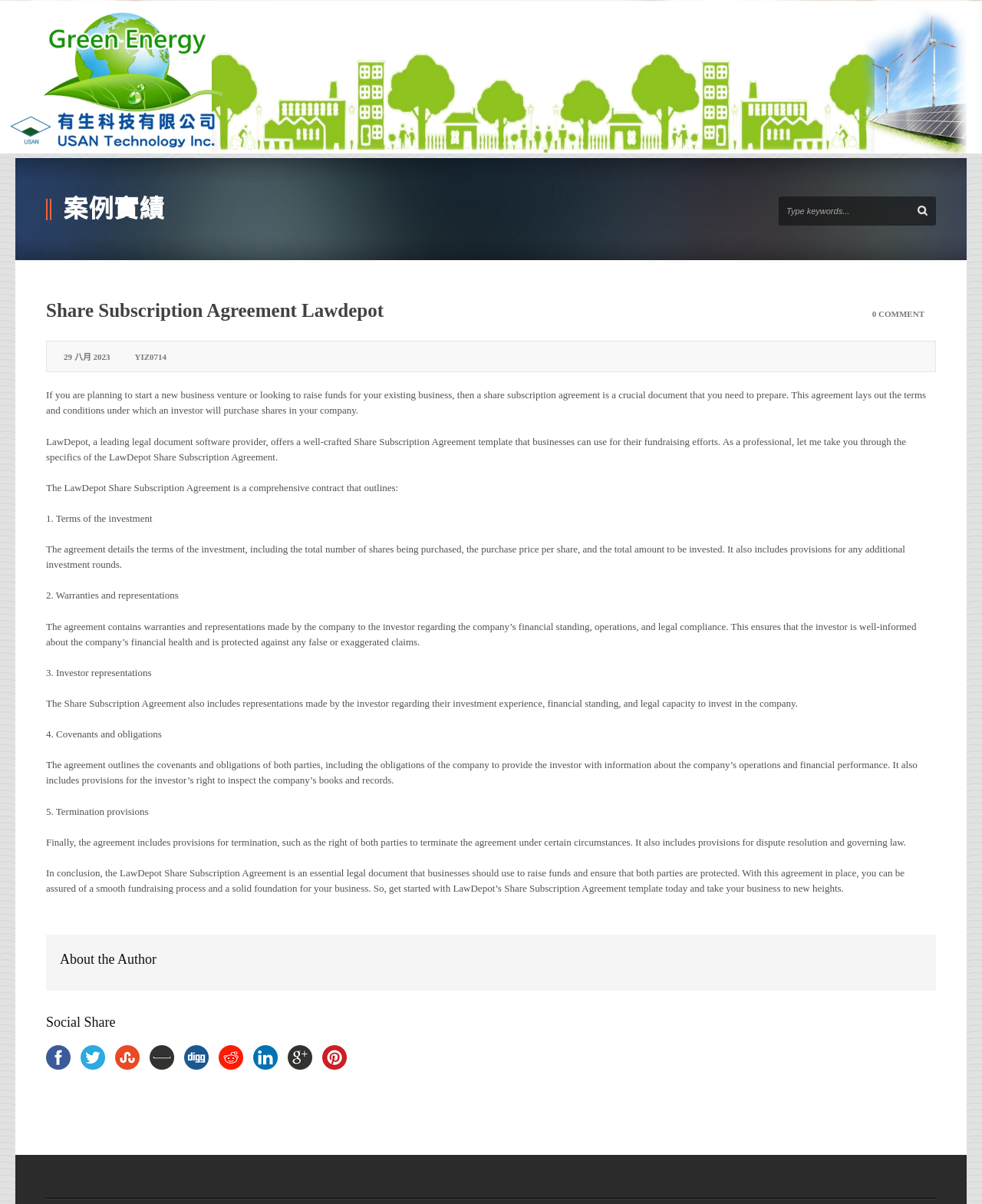Provide a brief response in the form of a single word or phrase:
How many key points are covered in the LawDepot Share Subscription Agreement?

5